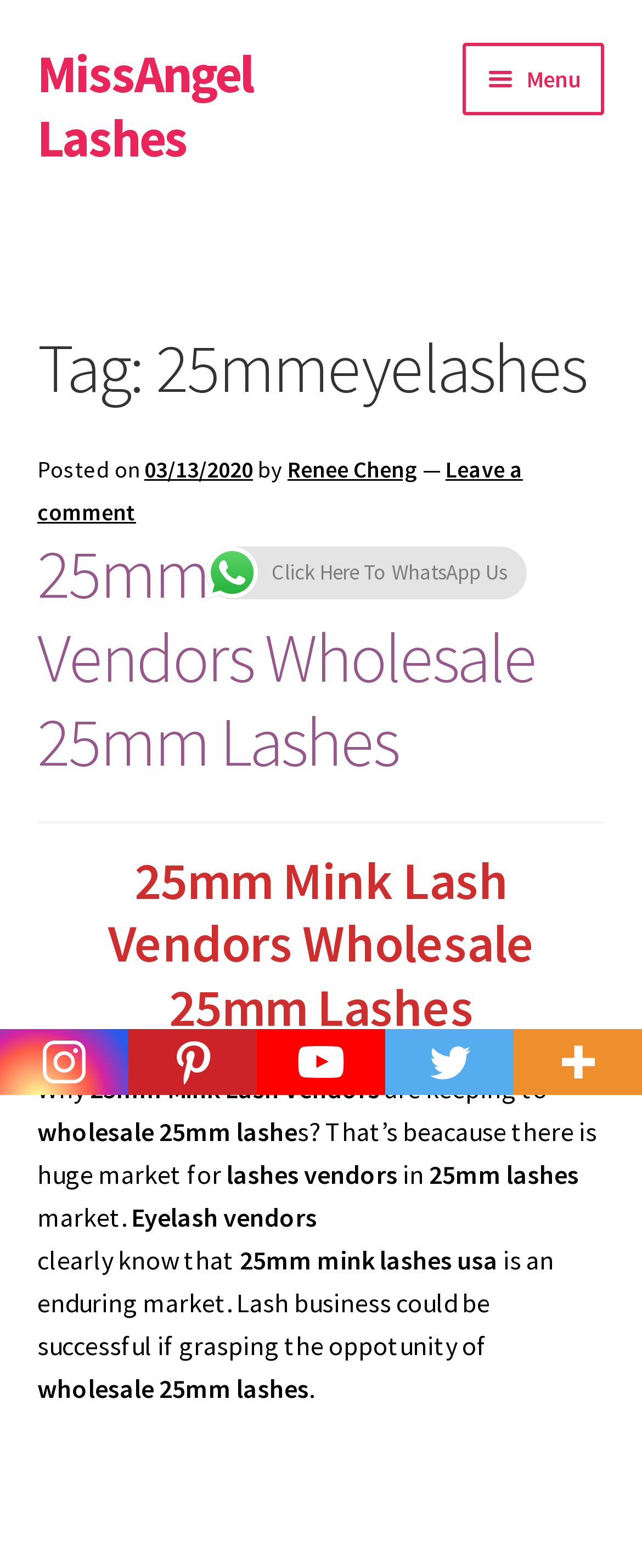Specify the bounding box coordinates for the region that must be clicked to perform the given instruction: "Expand the 'Menu' button".

[0.722, 0.027, 0.942, 0.073]